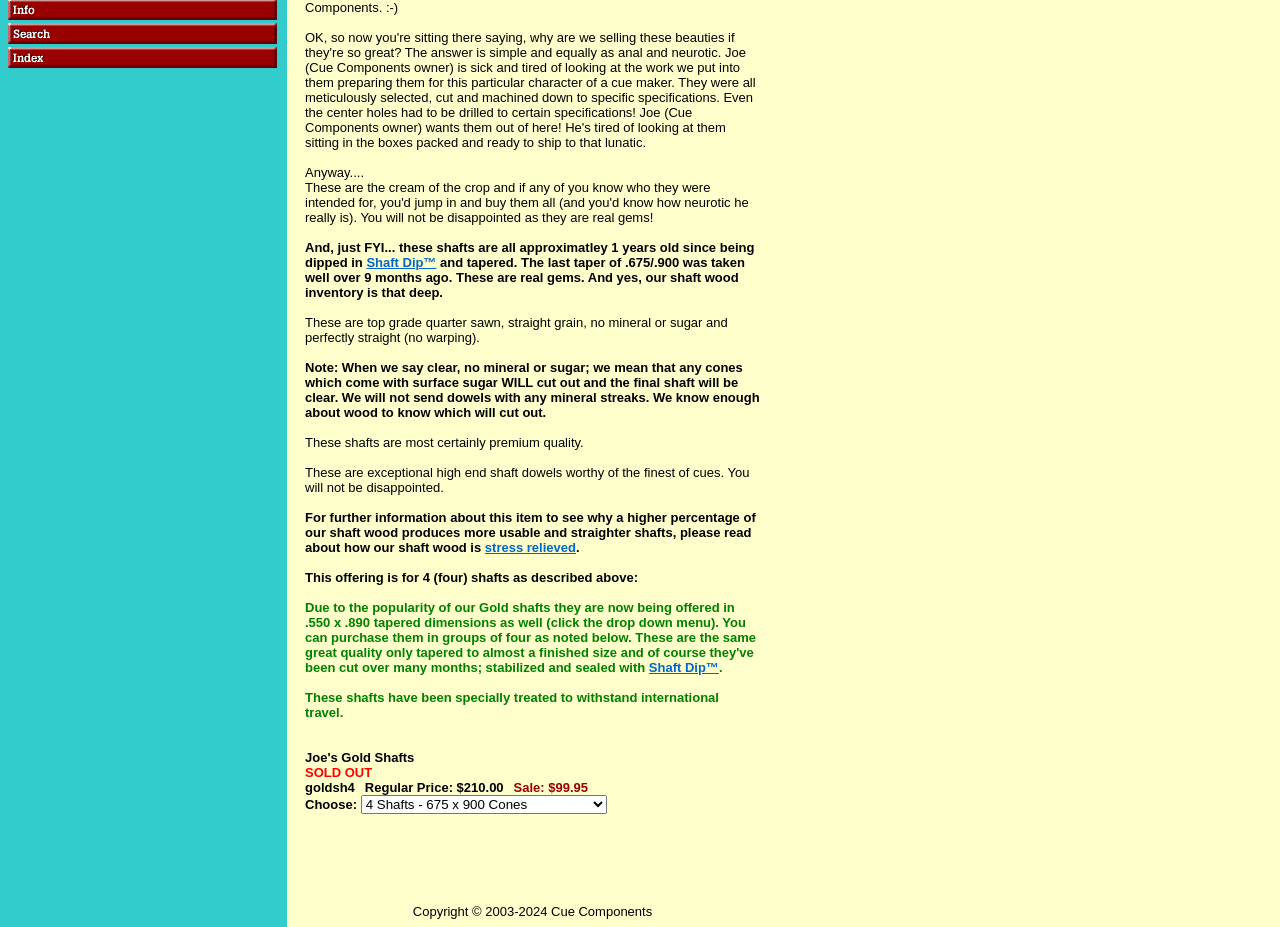Predict the bounding box of the UI element based on the description: "Shaft Dip™". The coordinates should be four float numbers between 0 and 1, formatted as [left, top, right, bottom].

[0.507, 0.712, 0.562, 0.728]